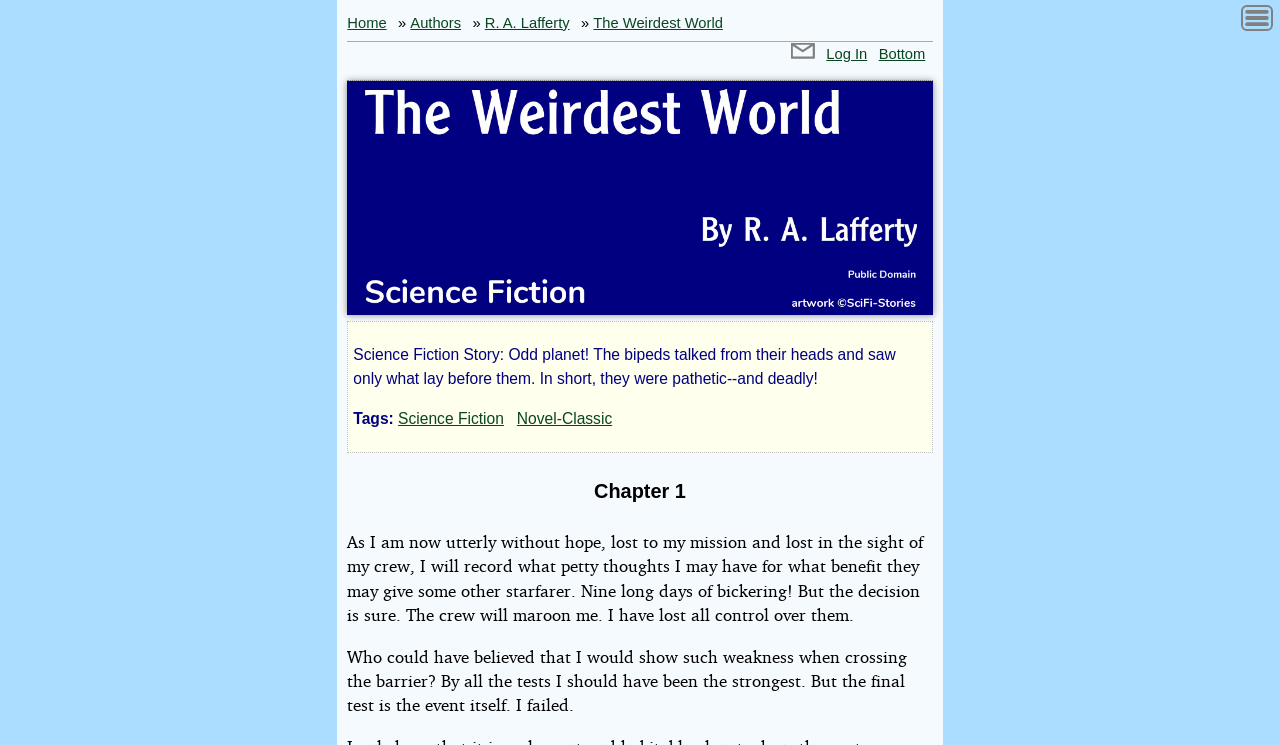Extract the main title from the webpage and generate its text.

The Weirdest World